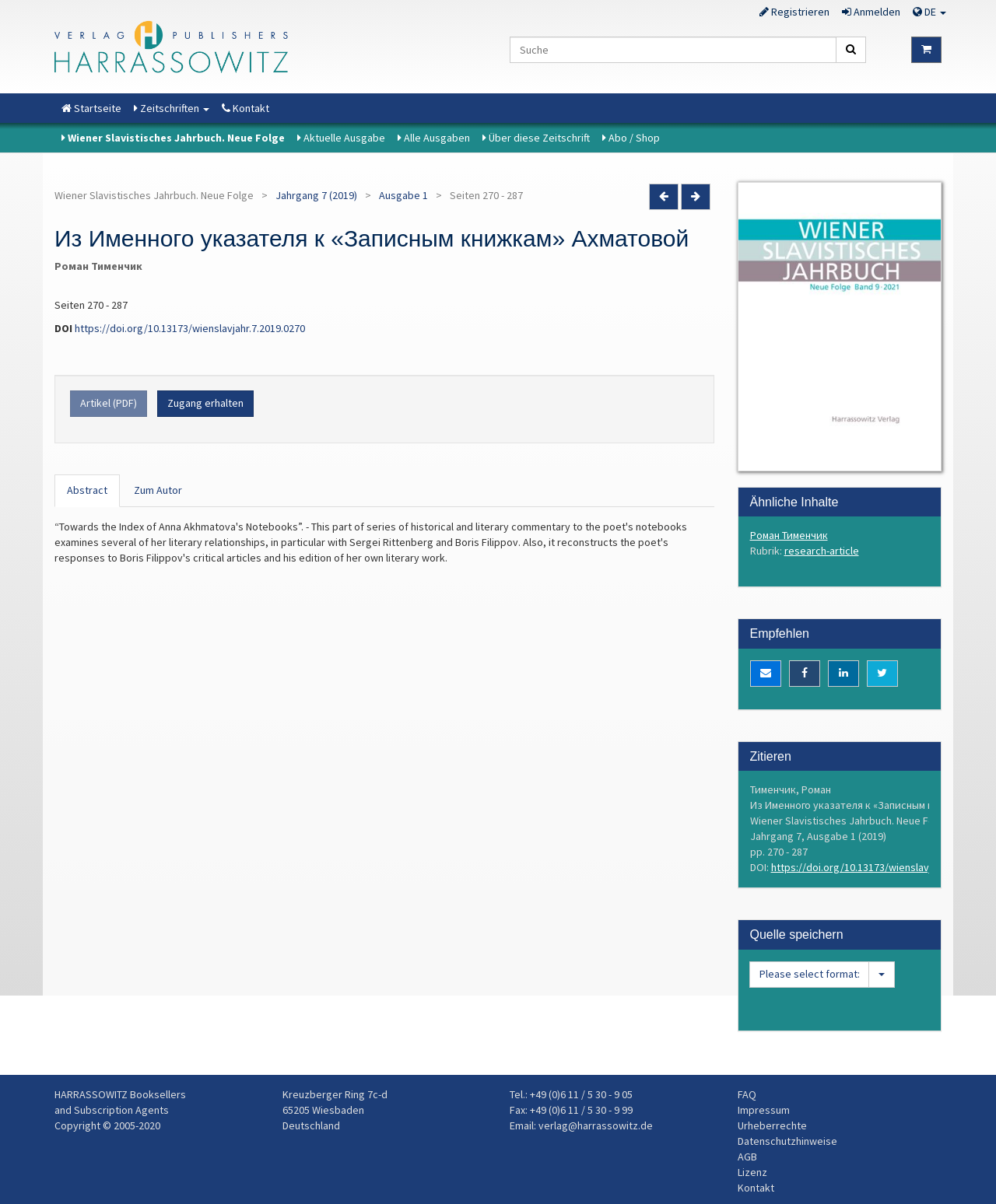Provide the bounding box coordinates of the HTML element this sentence describes: "News". The bounding box coordinates consist of four float numbers between 0 and 1, i.e., [left, top, right, bottom].

None